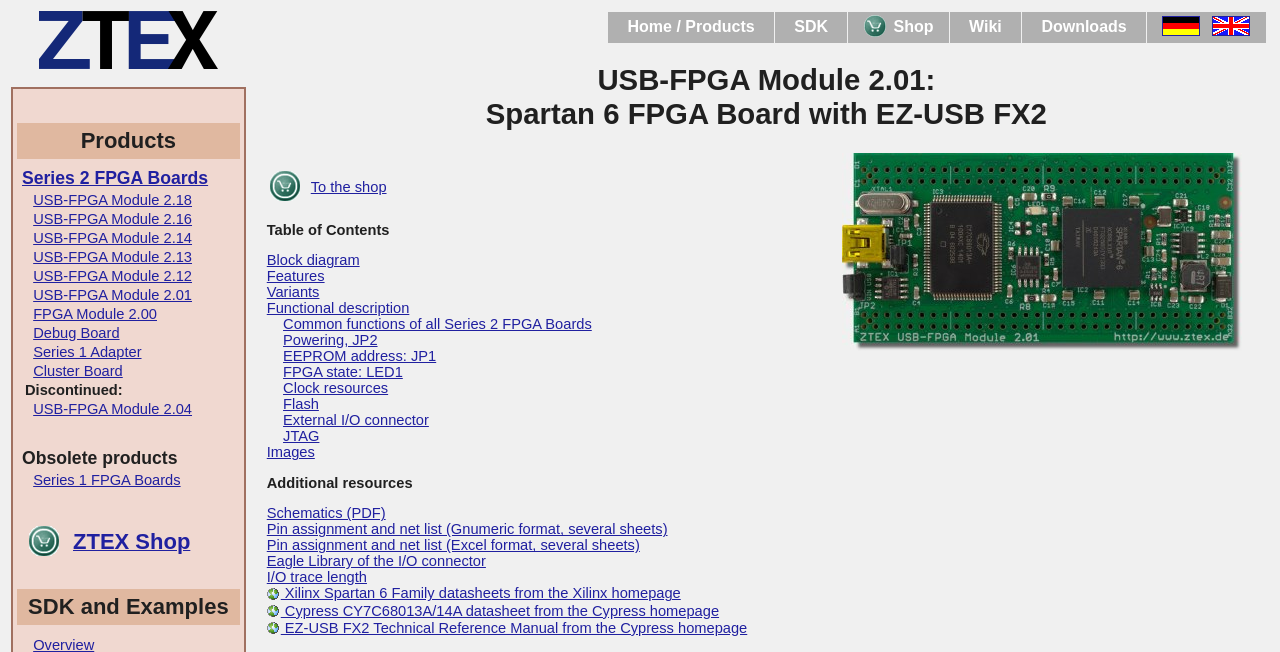Respond concisely with one word or phrase to the following query:
What is the purpose of the 'To the ZTEX Shop' link?

To go to the online shop